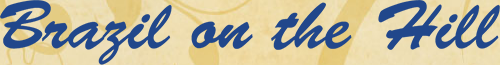What is the focus of the establishment?
Based on the image, respond with a single word or phrase.

skincare services